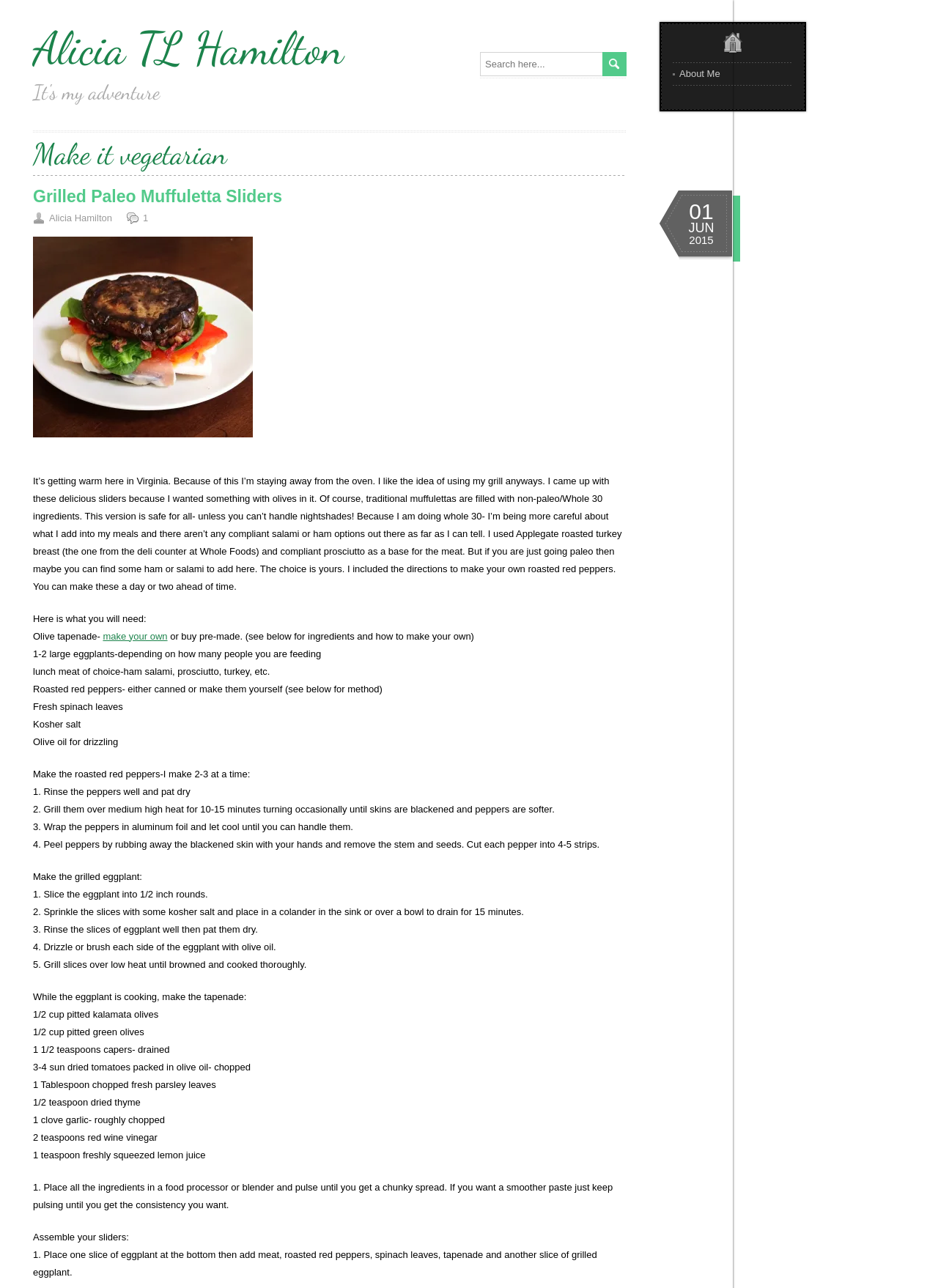Offer an extensive depiction of the webpage and its key elements.

This webpage is a blog post titled "Make it vegetarian – Alicia TL Hamilton" and is focused on a recipe for Grilled Paleo Muffuletta Sliders. At the top of the page, there is a link to the author's name, Alicia TL Hamilton, and a search bar with a placeholder text "Search here...". Below the search bar, there is a button labeled "send".

The main content of the page is divided into sections. The first section is a heading that reads "Make it vegetarian" followed by a subheading "Grilled Paleo Muffuletta Sliders". Below the subheading, there is a link to the recipe title and an image of the dish.

The recipe section is a long block of text that describes the ingredients and instructions needed to make the Grilled Paleo Muffuletta Sliders. The text is divided into smaller sections with headings such as "Here is what you will need:", "Make the roasted red peppers:", and "Make the grilled eggplant:". Each section provides a list of ingredients and step-by-step instructions on how to prepare them.

Throughout the recipe section, there are links to other pages or resources, such as a link to make your own olive tapenade and a link to the author's name. There are also several static text elements that provide additional information or tips related to the recipe.

At the bottom of the page, there are several links to other pages or posts, including a link to "About Me" and links to other recipes or articles. There are also several links to dates, such as "01", "JUN", and "2015", which may be related to the posting date of the recipe or other articles on the blog.